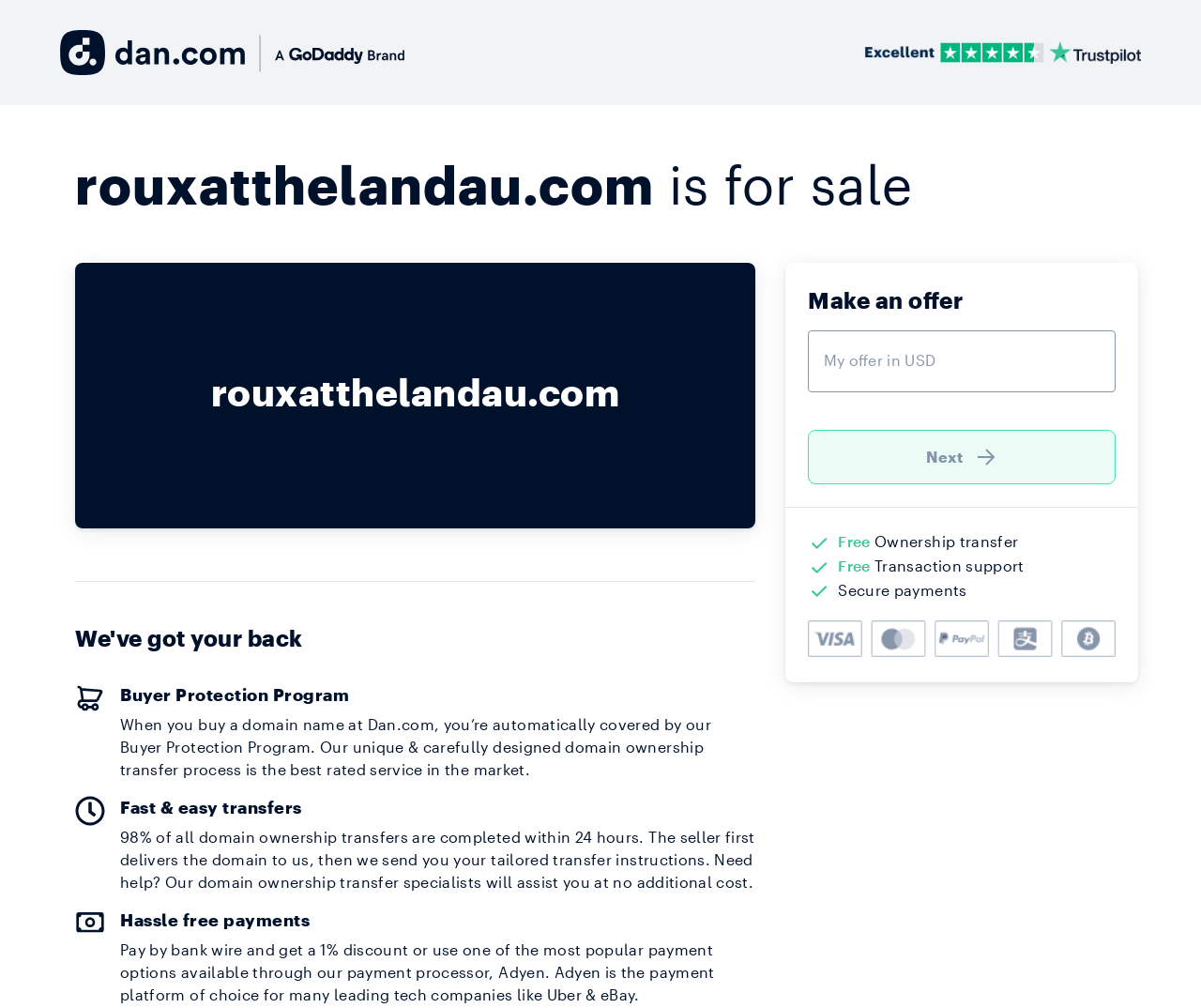Provide a comprehensive description of the webpage.

The webpage is about the domain name "rouxatthelandau.com" being for sale. At the top left, there is a link, and on the top right, there is a Trustpilot logo. Below the logo, there is a heading that reads "rouxatthelandau.com is for sale". 

Further down, there is a section with a heading "rouxatthelandau.com" and a separator line below it. The next section has a heading "We've got your back" and three subheadings: "Buyer Protection Program", "Fast & easy transfers", and "Hassle free payments". Each of these subheadings has a corresponding paragraph of text and an image beside it.

On the right side of the page, there is a section with a heading "Make an offer" and a spin button to input an offer amount in USD. Below this, there is a "Next" button with an arrow icon. 

Below the "Make an offer" section, there is a horizontal separator line, followed by three sections with images and text: "Free Ownership transfer", "Transaction support", and "Secure payments".